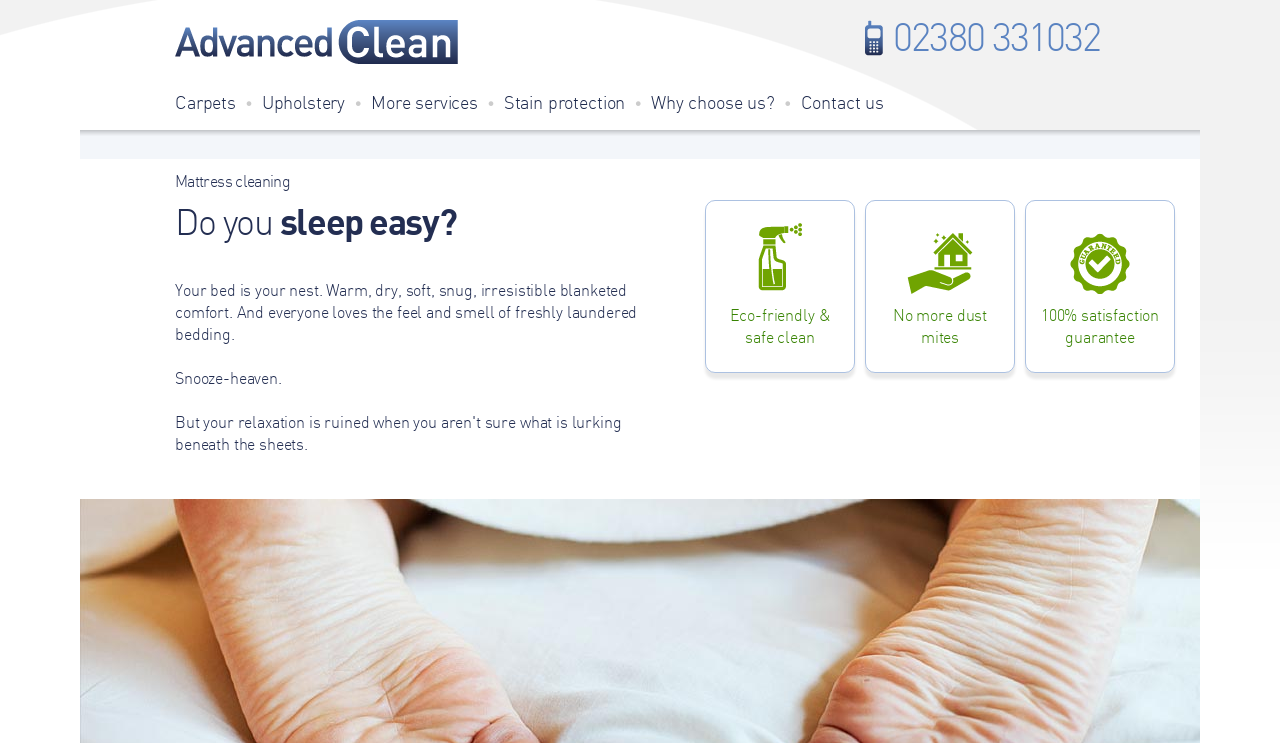Determine the bounding box coordinates of the region to click in order to accomplish the following instruction: "Get more information on Upholstery". Provide the coordinates as four float numbers between 0 and 1, specifically [left, top, right, bottom].

[0.204, 0.128, 0.27, 0.167]